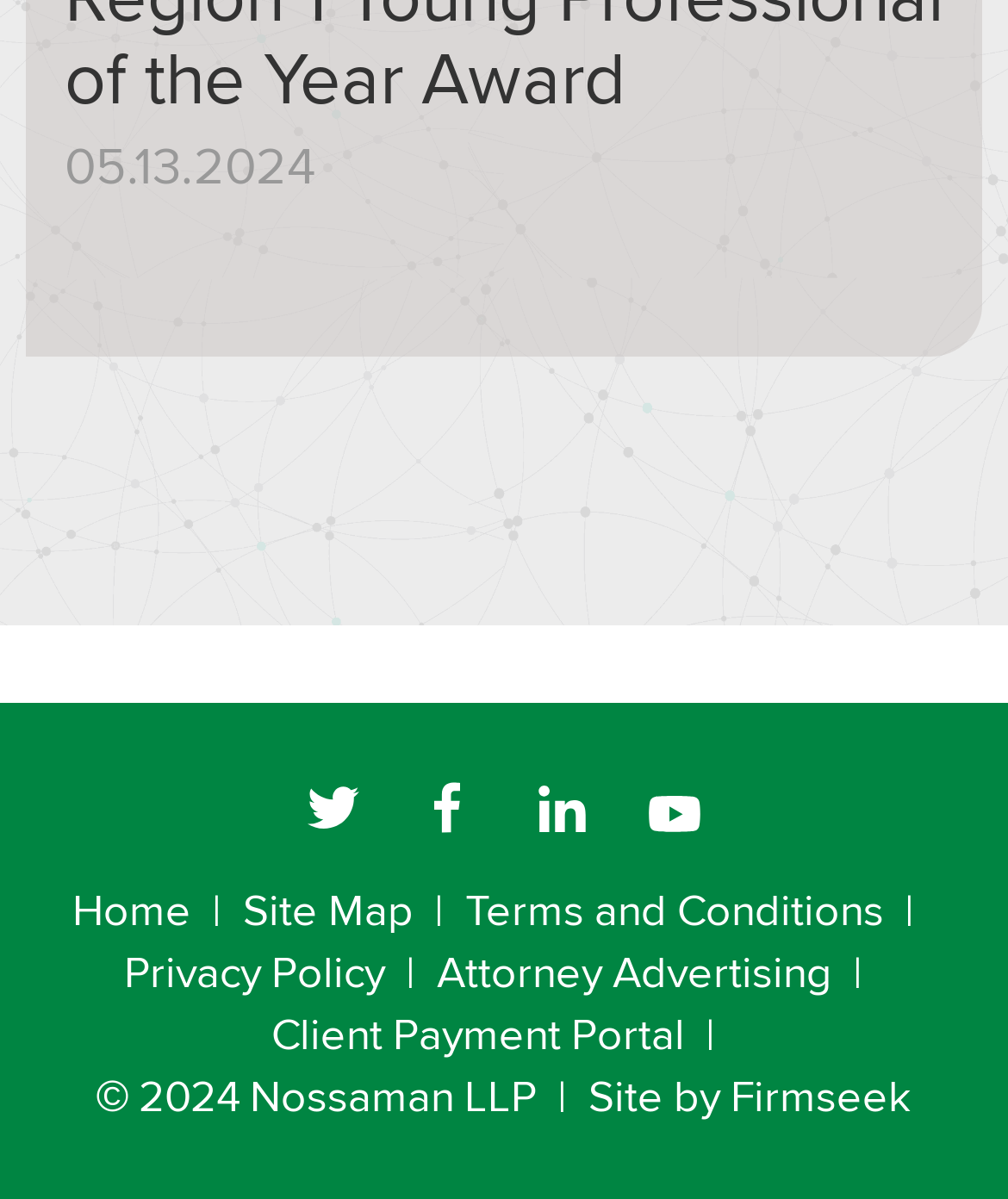What is the name of the company that developed this webpage?
Based on the visual information, provide a detailed and comprehensive answer.

At the bottom of the webpage, I found a link that says 'Site by Firmseek', which indicates that the company that developed this webpage is Firmseek.